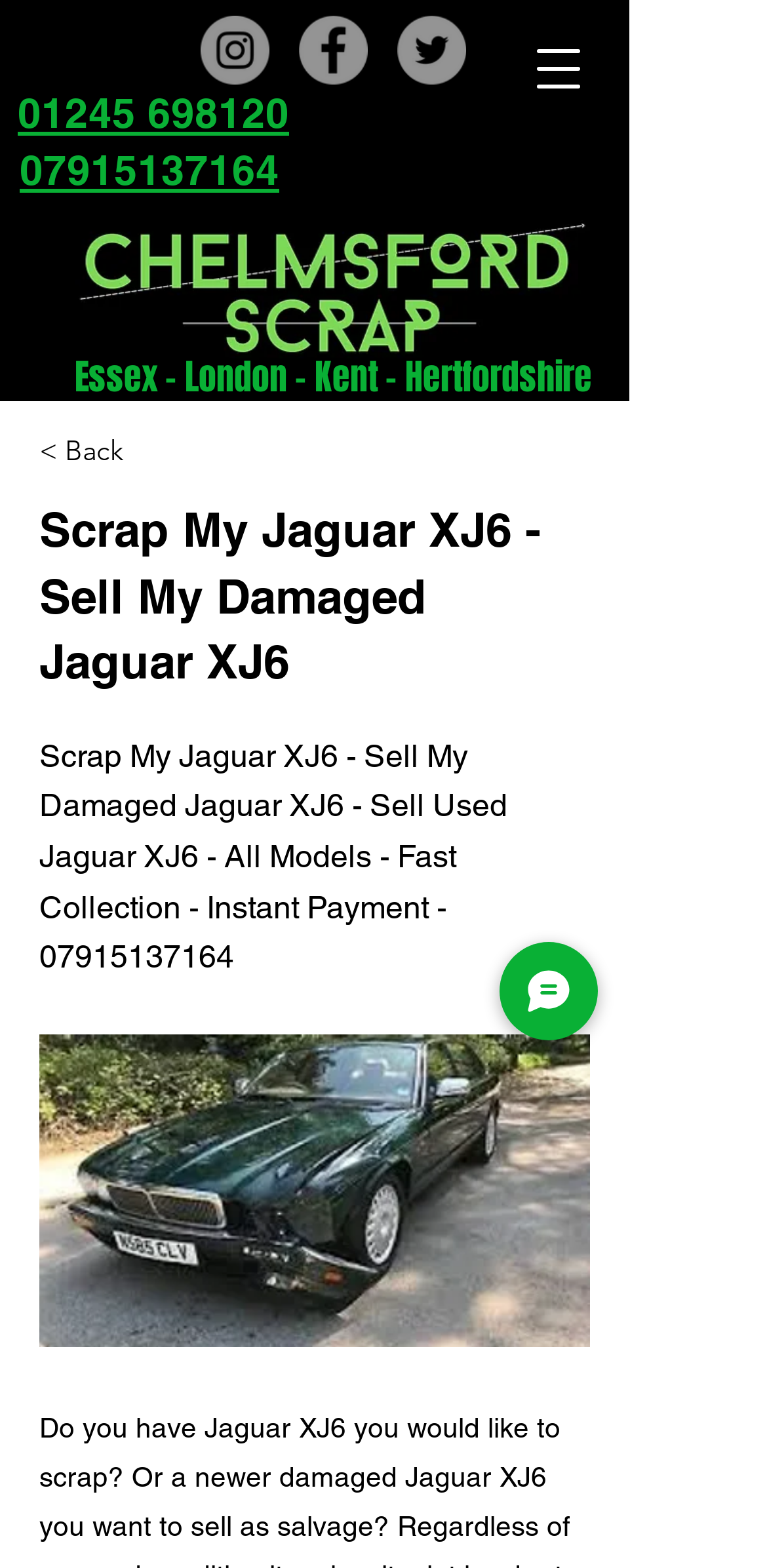Find the bounding box of the element with the following description: "< Back". The coordinates must be four float numbers between 0 and 1, formatted as [left, top, right, bottom].

[0.051, 0.27, 0.346, 0.306]